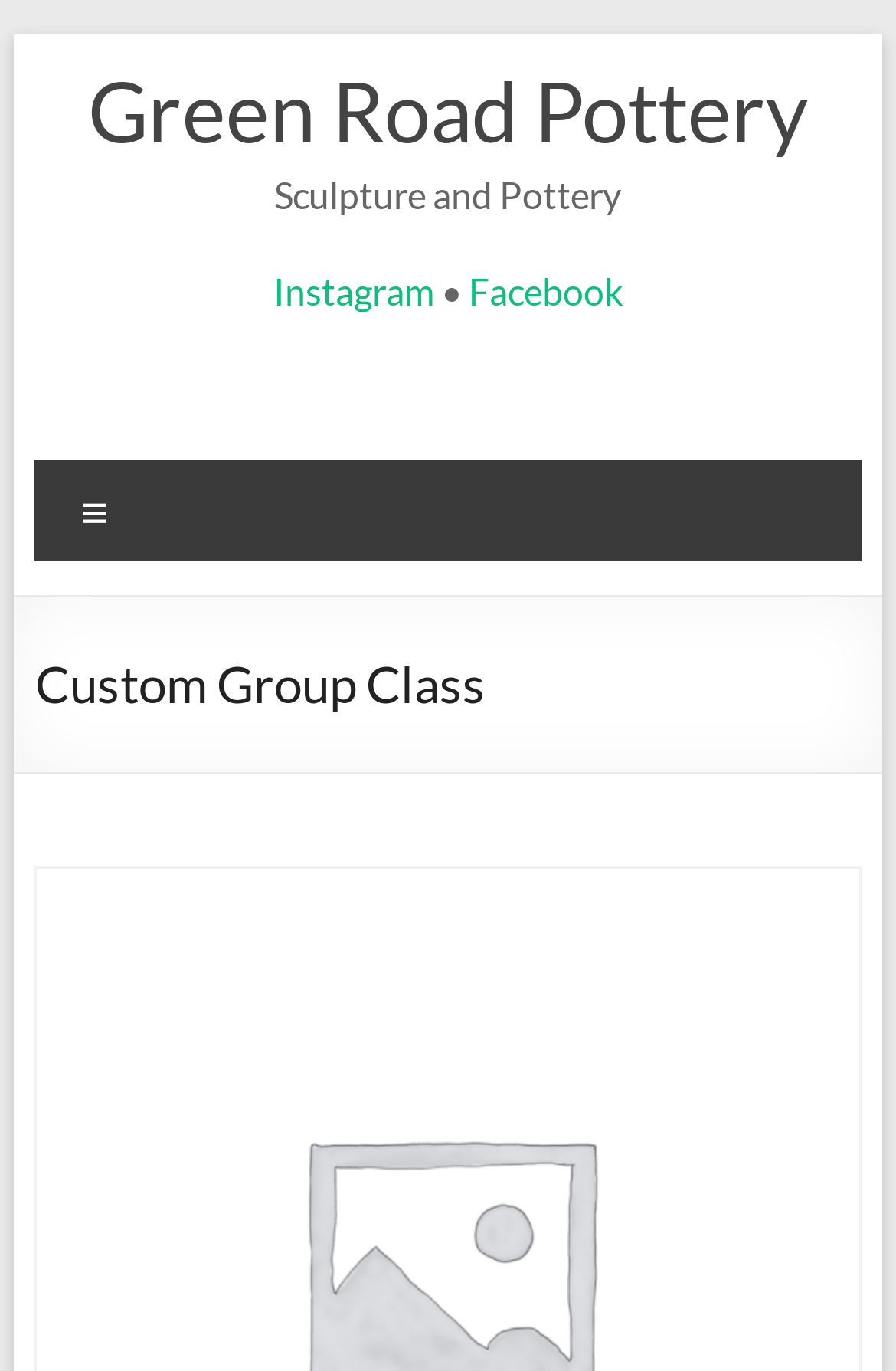Using the description: "Green Road Pottery", identify the bounding box of the corresponding UI element in the screenshot.

[0.099, 0.044, 0.901, 0.117]